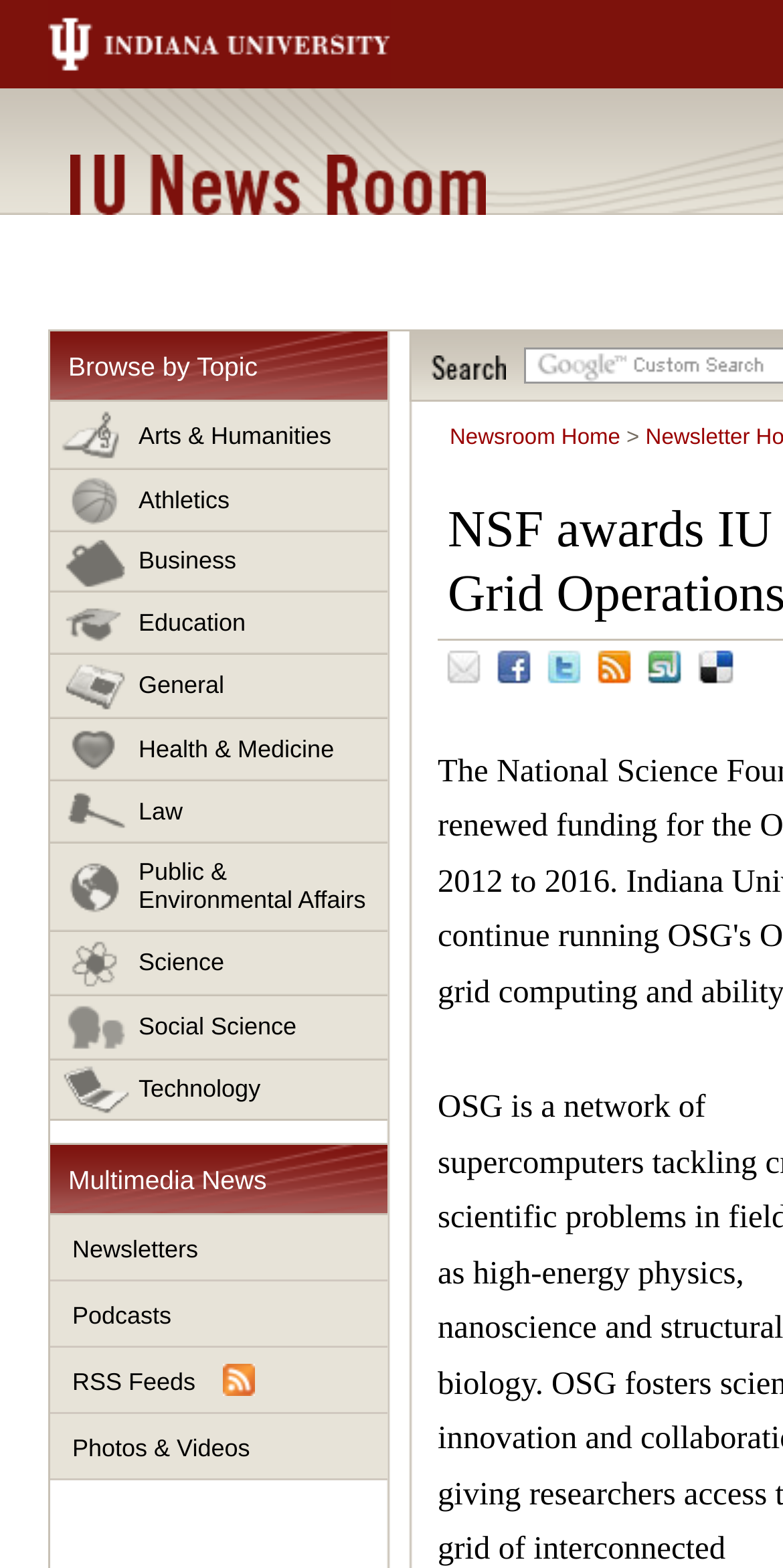Based on the element description: "Africa Rich List Rankings", identify the bounding box coordinates for this UI element. The coordinates must be four float numbers between 0 and 1, listed as [left, top, right, bottom].

None